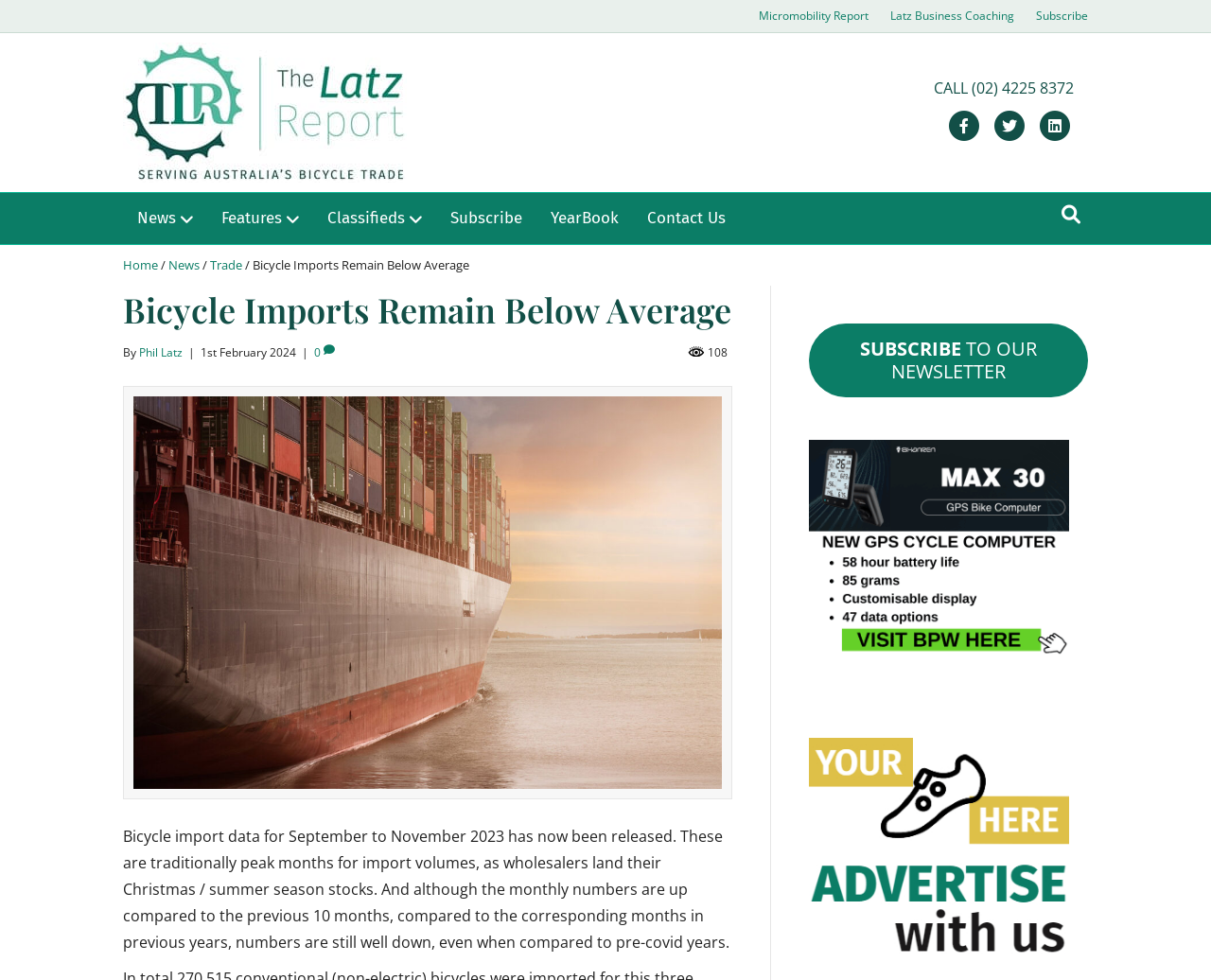Find and provide the bounding box coordinates for the UI element described here: "Trade". The coordinates should be given as four float numbers between 0 and 1: [left, top, right, bottom].

[0.173, 0.262, 0.2, 0.279]